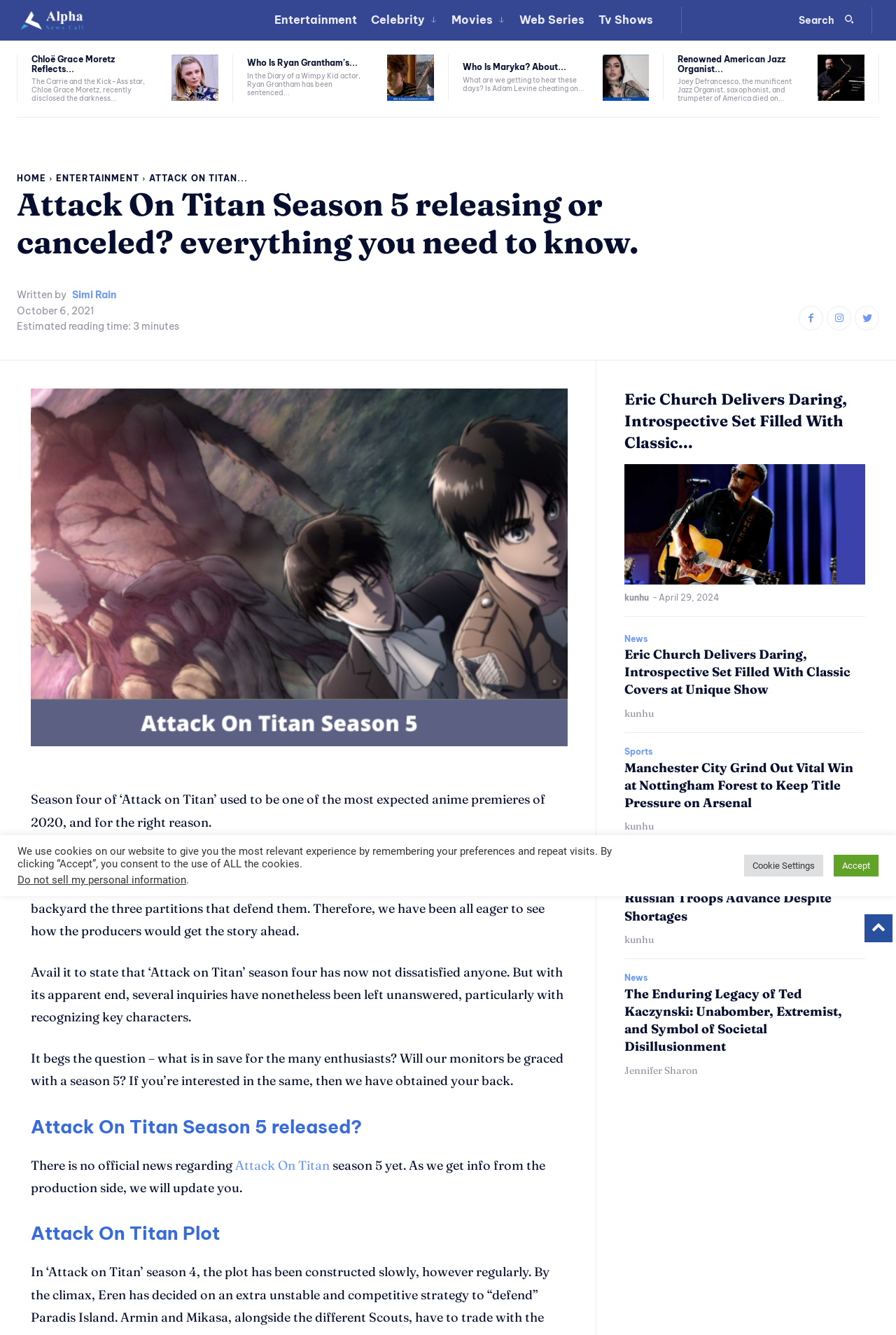Respond to the question below with a single word or phrase:
What is the name of the author of the article?

Simi Rain